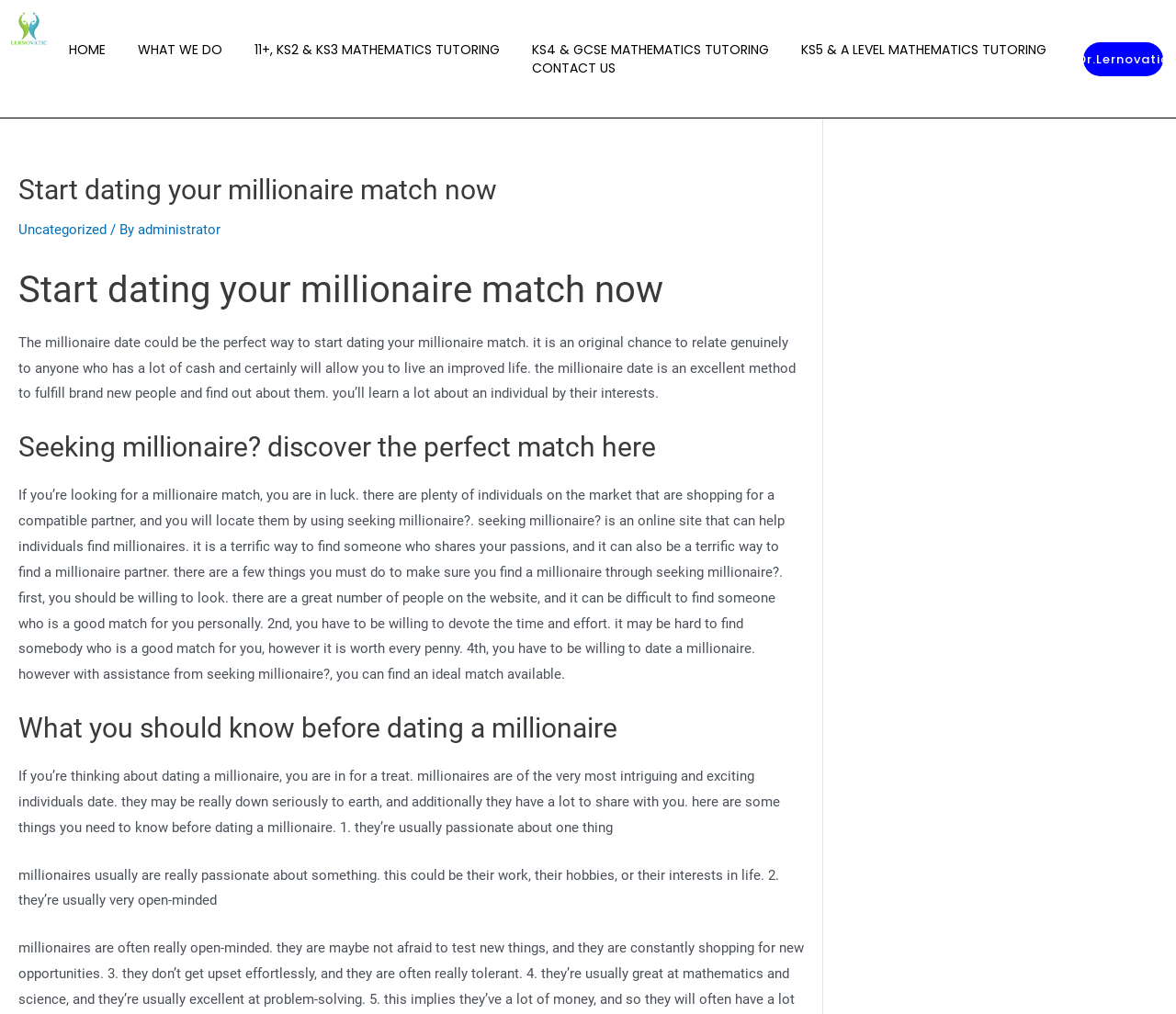Could you highlight the region that needs to be clicked to execute the instruction: "Click the 11+, KS2 & KS3 MATHEMATICS TUTORING link"?

[0.216, 0.04, 0.425, 0.058]